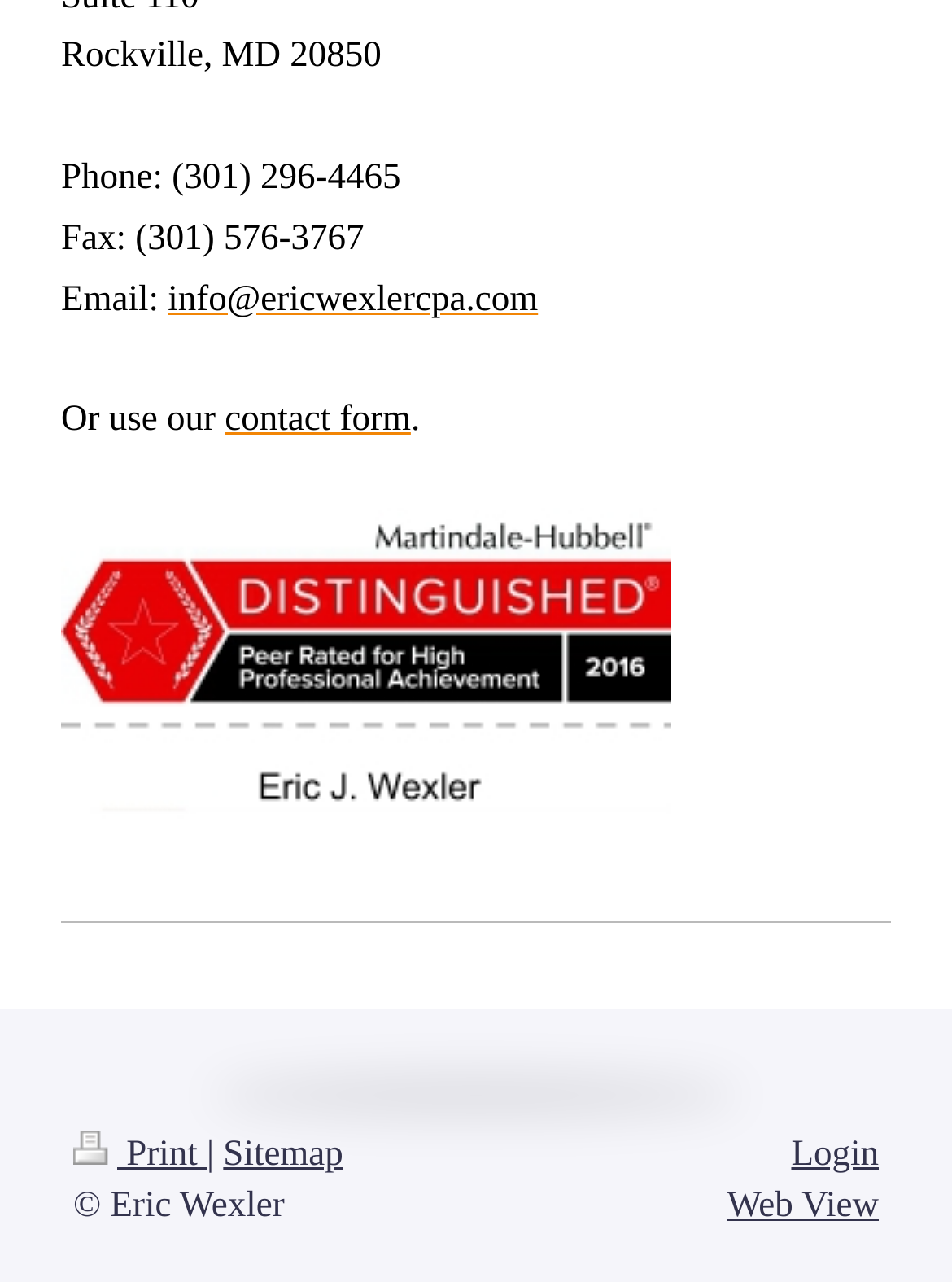Predict the bounding box coordinates of the UI element that matches this description: "December 2020". The coordinates should be in the format [left, top, right, bottom] with each value between 0 and 1.

None